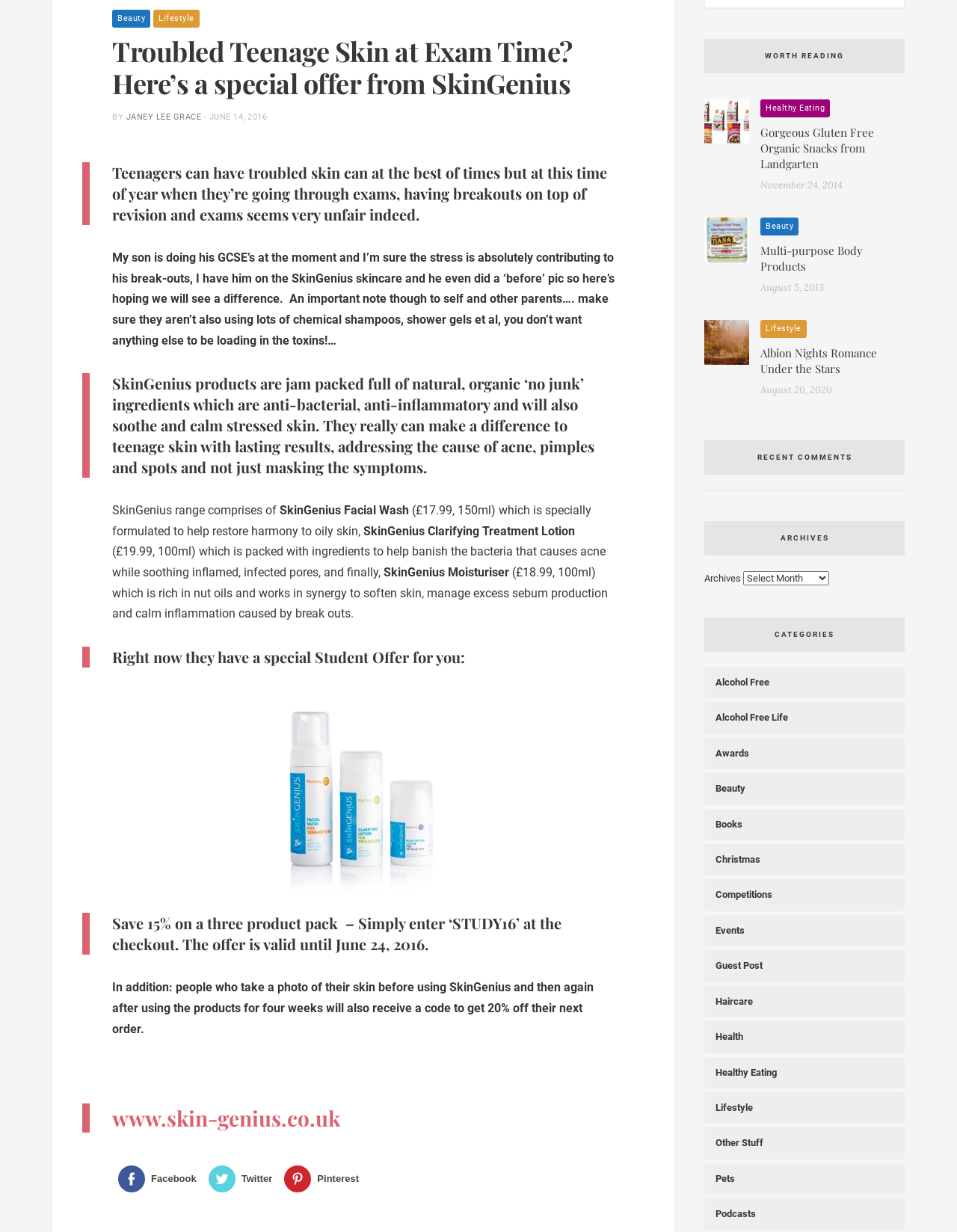How many social media links are at the bottom of the webpage?
Based on the image, answer the question with a single word or brief phrase.

3